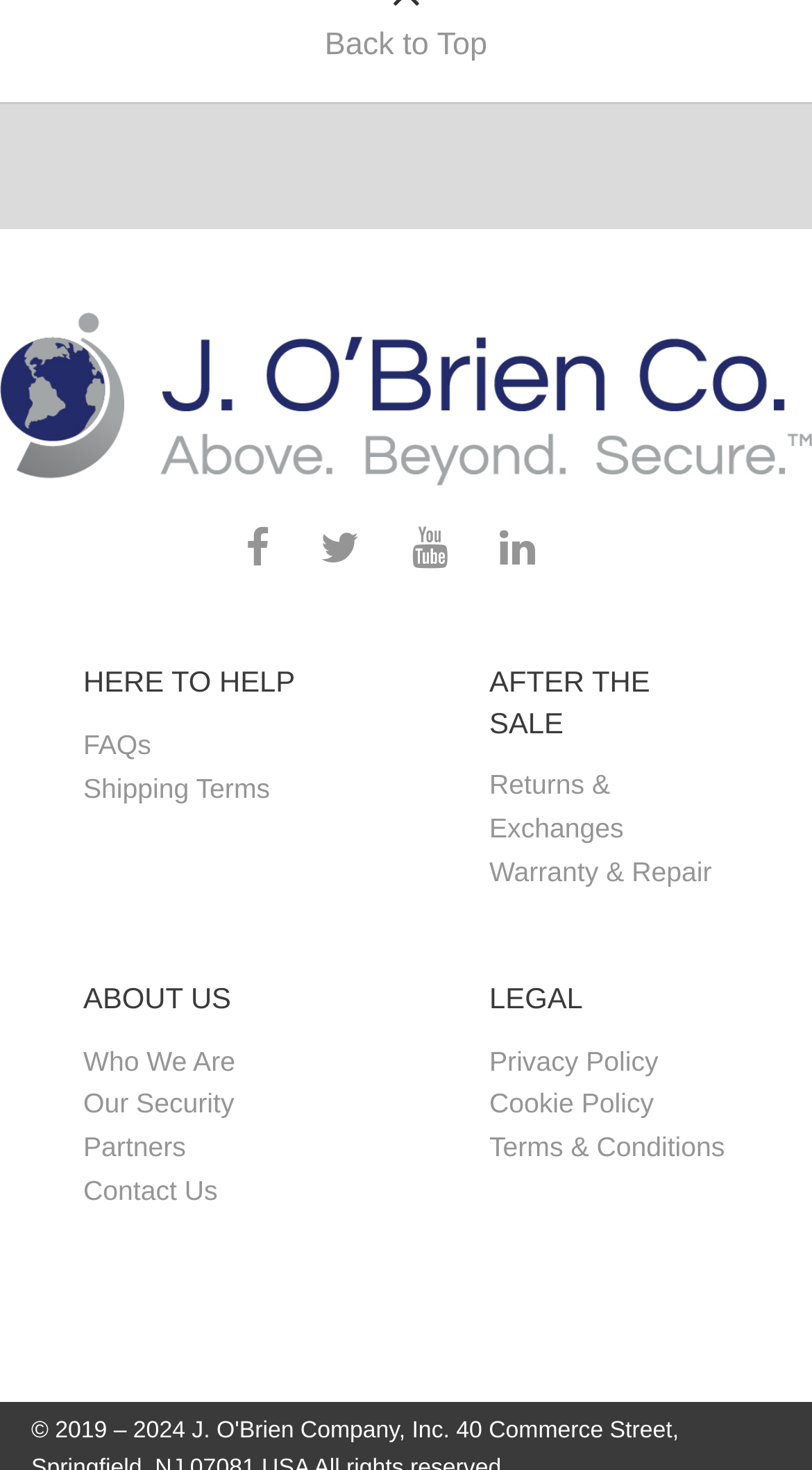Please locate the bounding box coordinates of the element's region that needs to be clicked to follow the instruction: "Check Shipping Terms". The bounding box coordinates should be provided as four float numbers between 0 and 1, i.e., [left, top, right, bottom].

[0.103, 0.782, 0.333, 0.803]